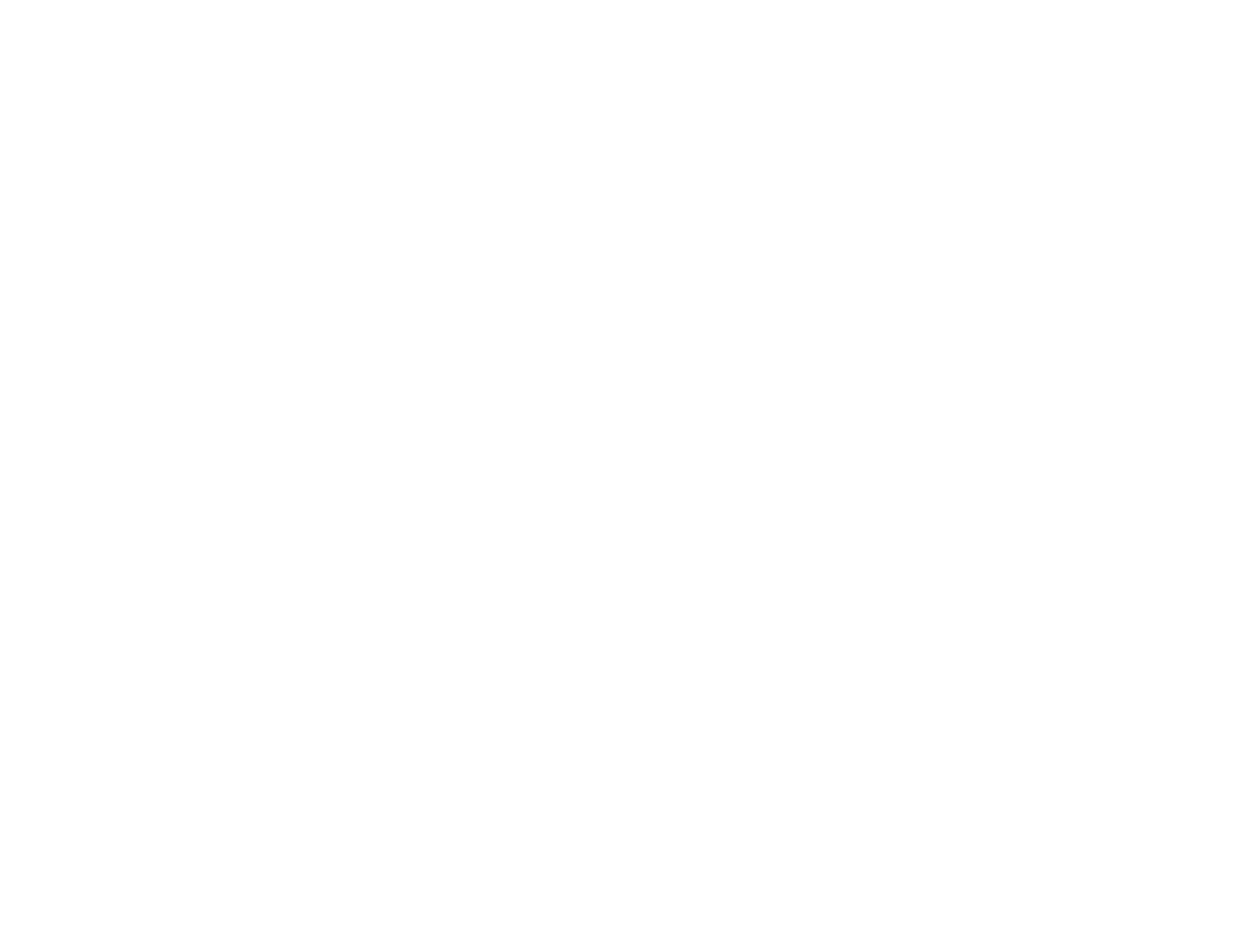Identify the bounding box coordinates of the area that should be clicked in order to complete the given instruction: "Go to Home page". The bounding box coordinates should be four float numbers between 0 and 1, i.e., [left, top, right, bottom].

None